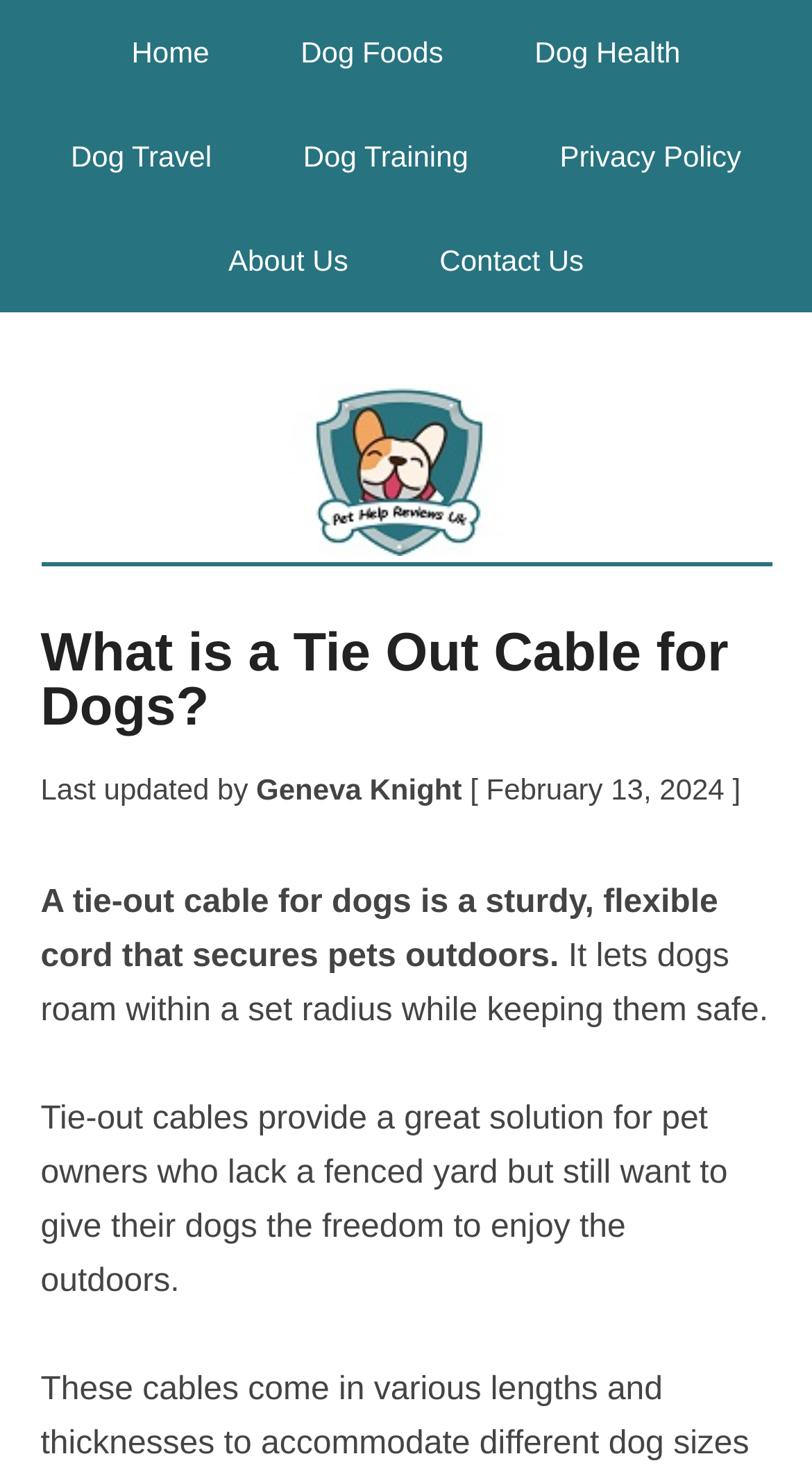Answer this question using a single word or a brief phrase:
What type of pet is the webpage about?

Dogs